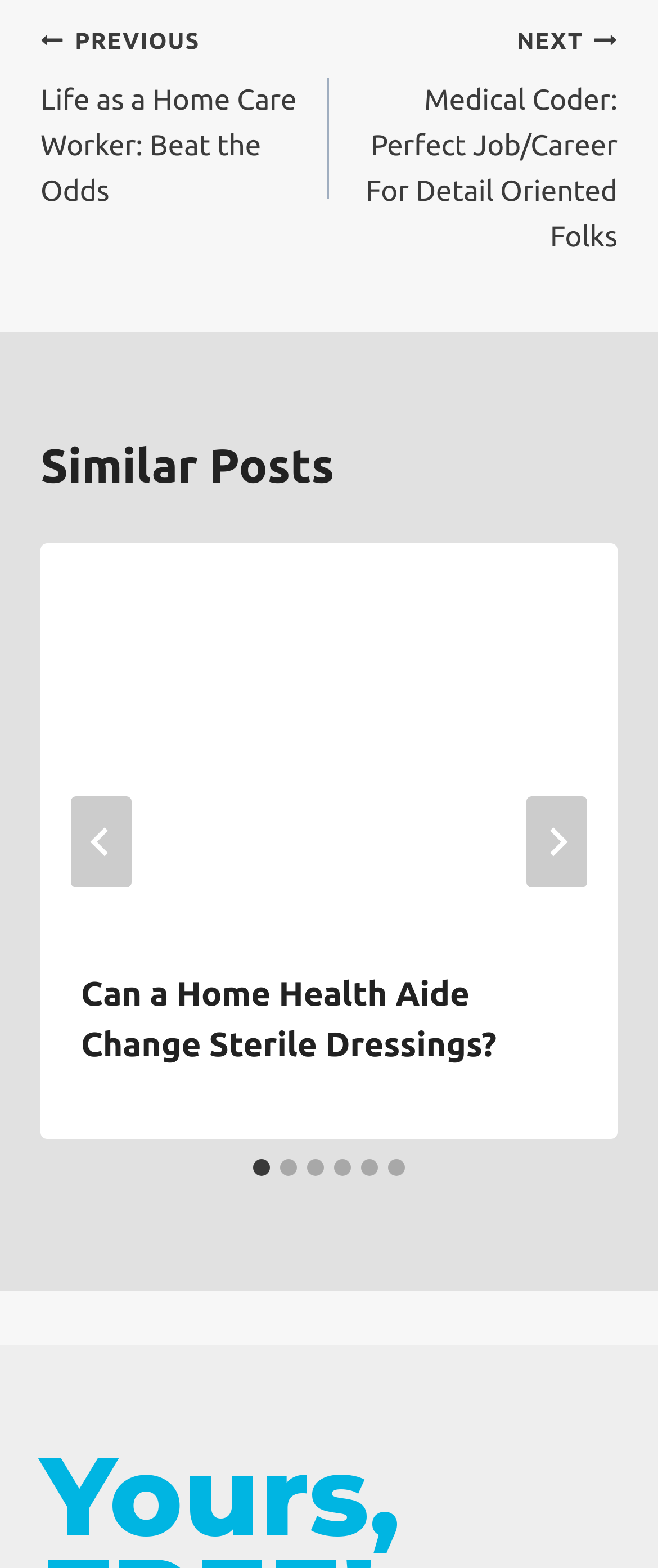Identify the bounding box coordinates of the clickable region to carry out the given instruction: "Go to previous post".

[0.062, 0.011, 0.5, 0.137]